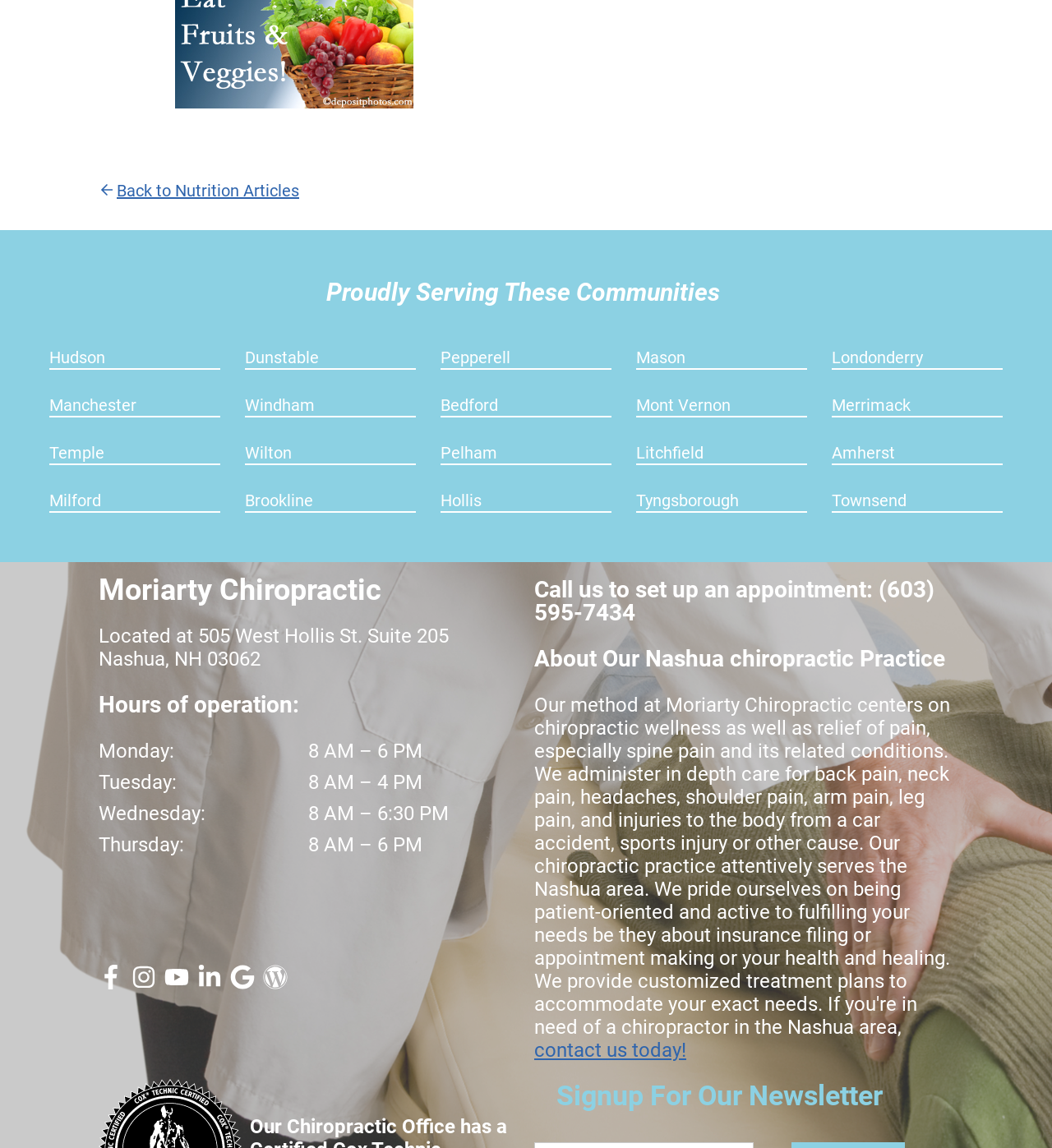What are the hours of operation on Wednesday? Using the information from the screenshot, answer with a single word or phrase.

8 AM – 6:30 PM